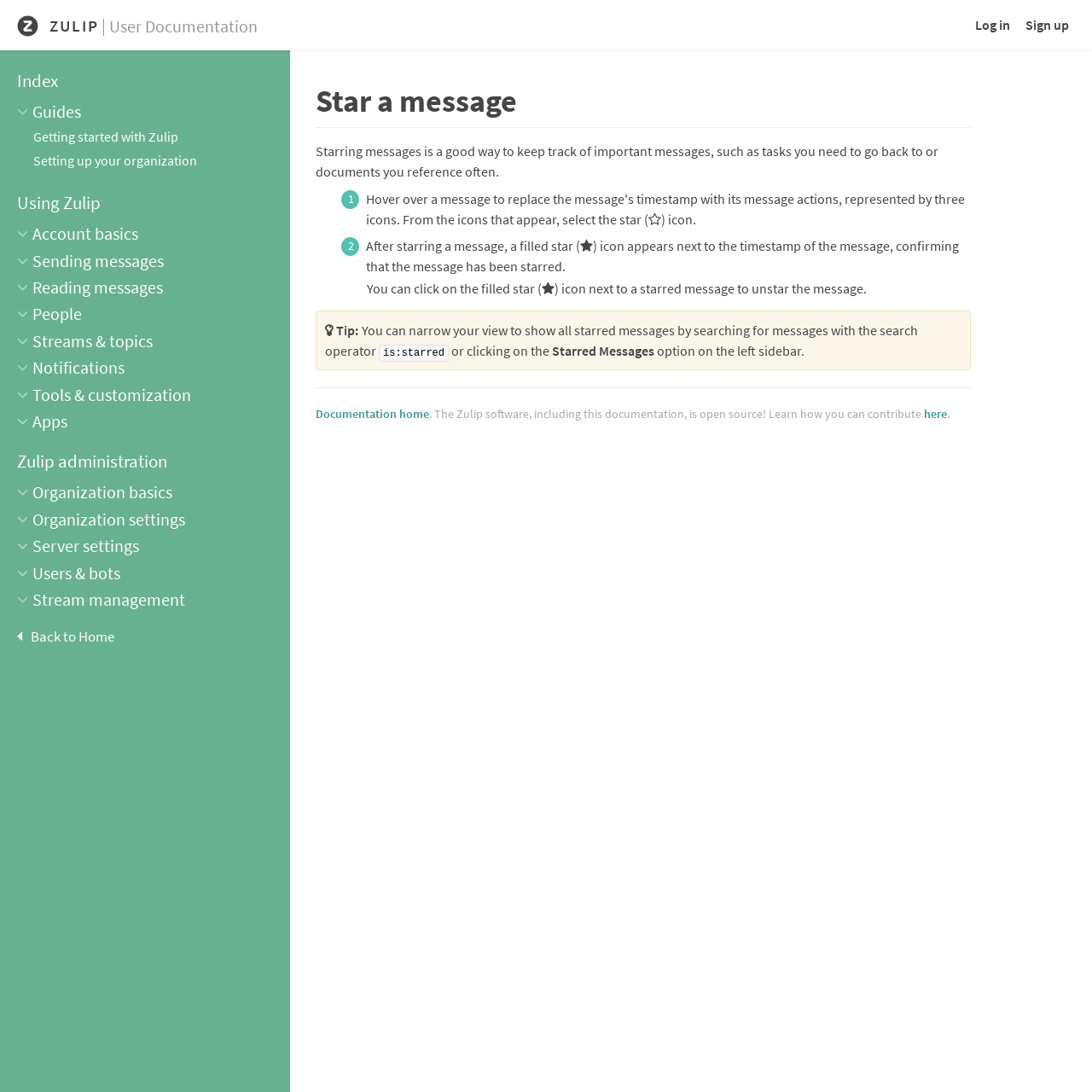How can you view all starred messages?
Examine the image and provide an in-depth answer to the question.

The webpage suggests that you can narrow your view to show all starred messages by searching for messages with the search operator 'is:starred' or by clicking on the 'Starred Messages' option on the left sidebar.